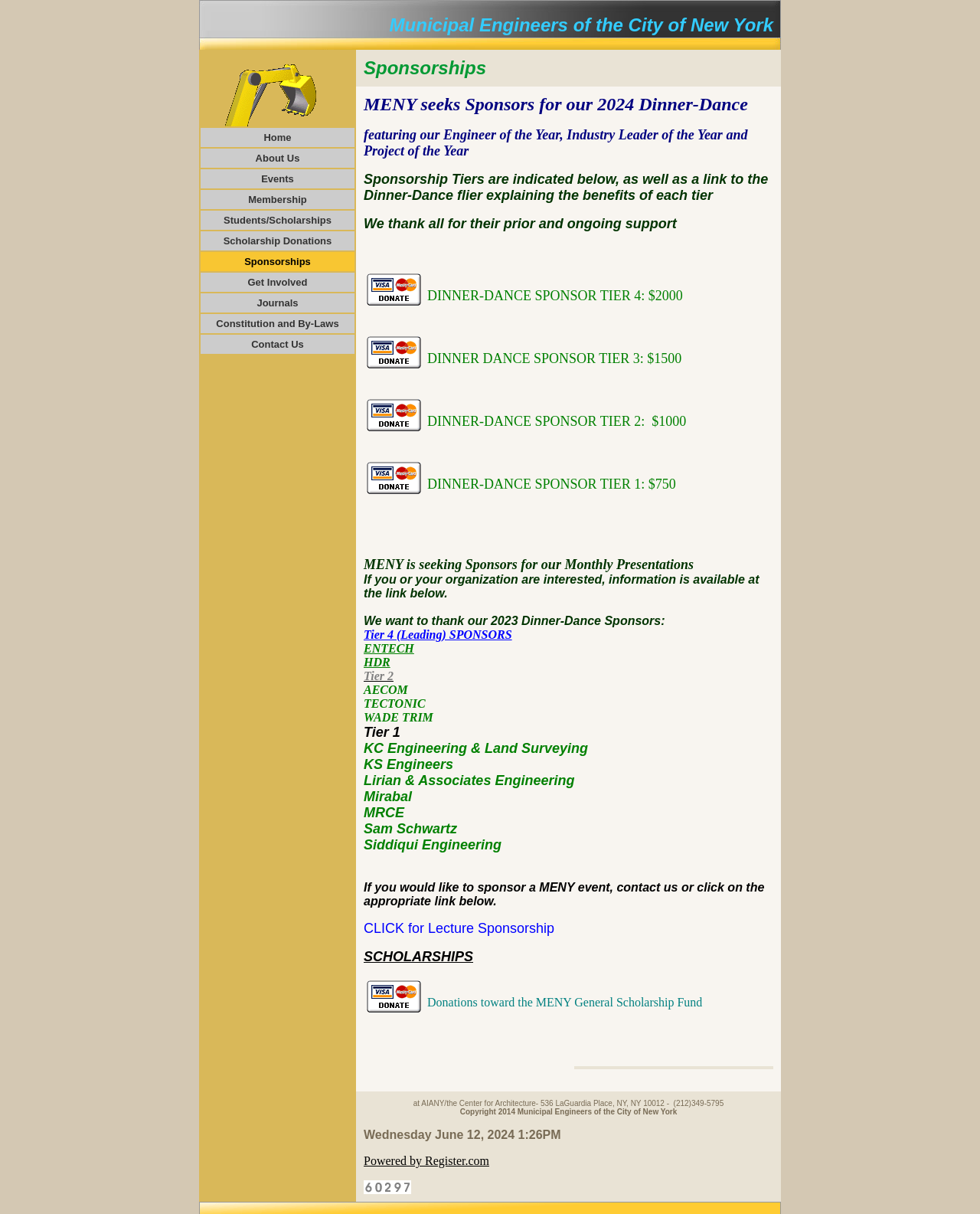Find the bounding box coordinates for the area you need to click to carry out the instruction: "Click the 'Home' link". The coordinates should be four float numbers between 0 and 1, indicated as [left, top, right, bottom].

[0.205, 0.105, 0.362, 0.121]